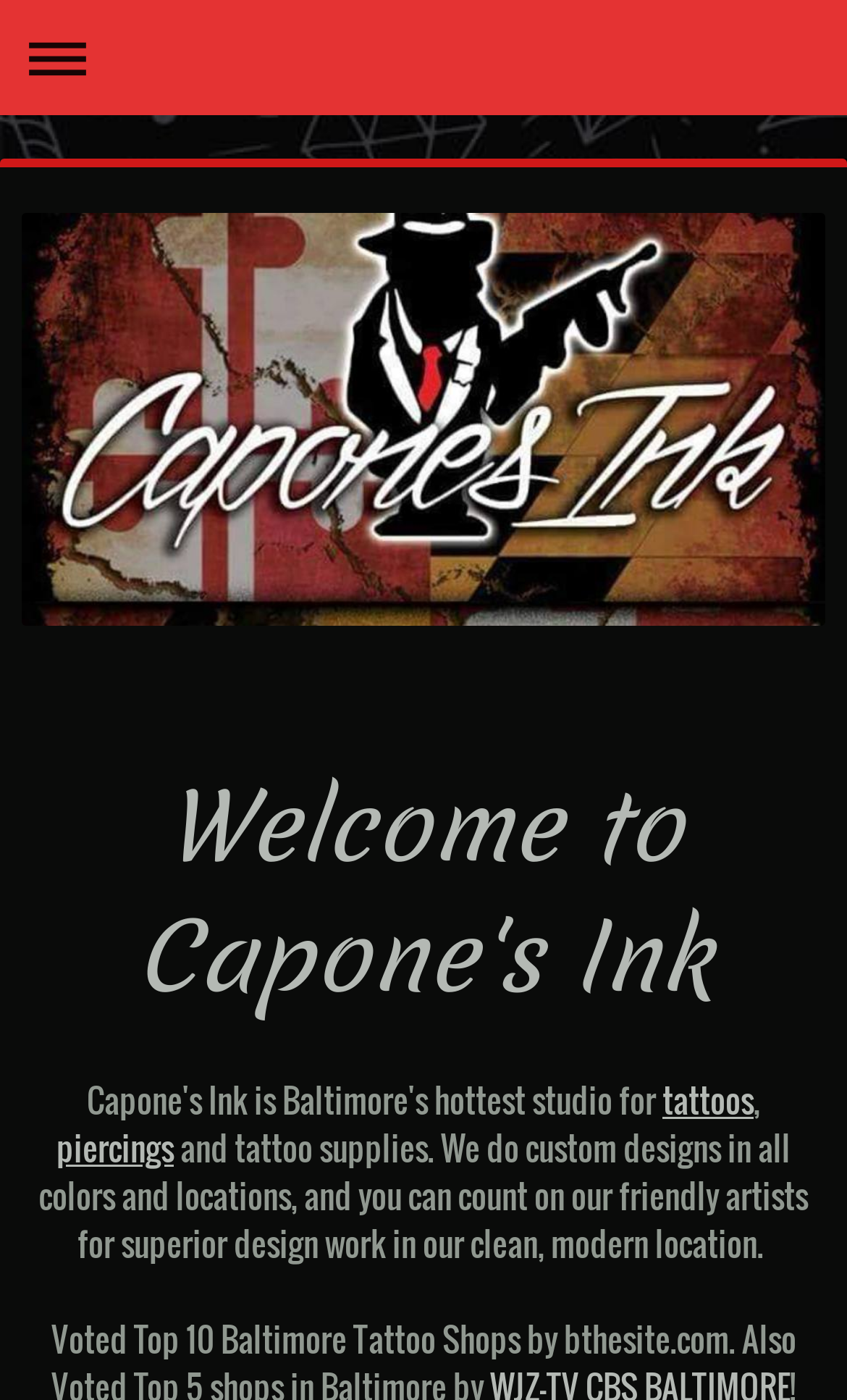Determine the bounding box coordinates in the format (top-left x, top-left y, bottom-right x, bottom-right y). Ensure all values are floating point numbers between 0 and 1. Identify the bounding box of the UI element described by: Expand/collapse navigation

[0.013, 0.008, 0.987, 0.074]